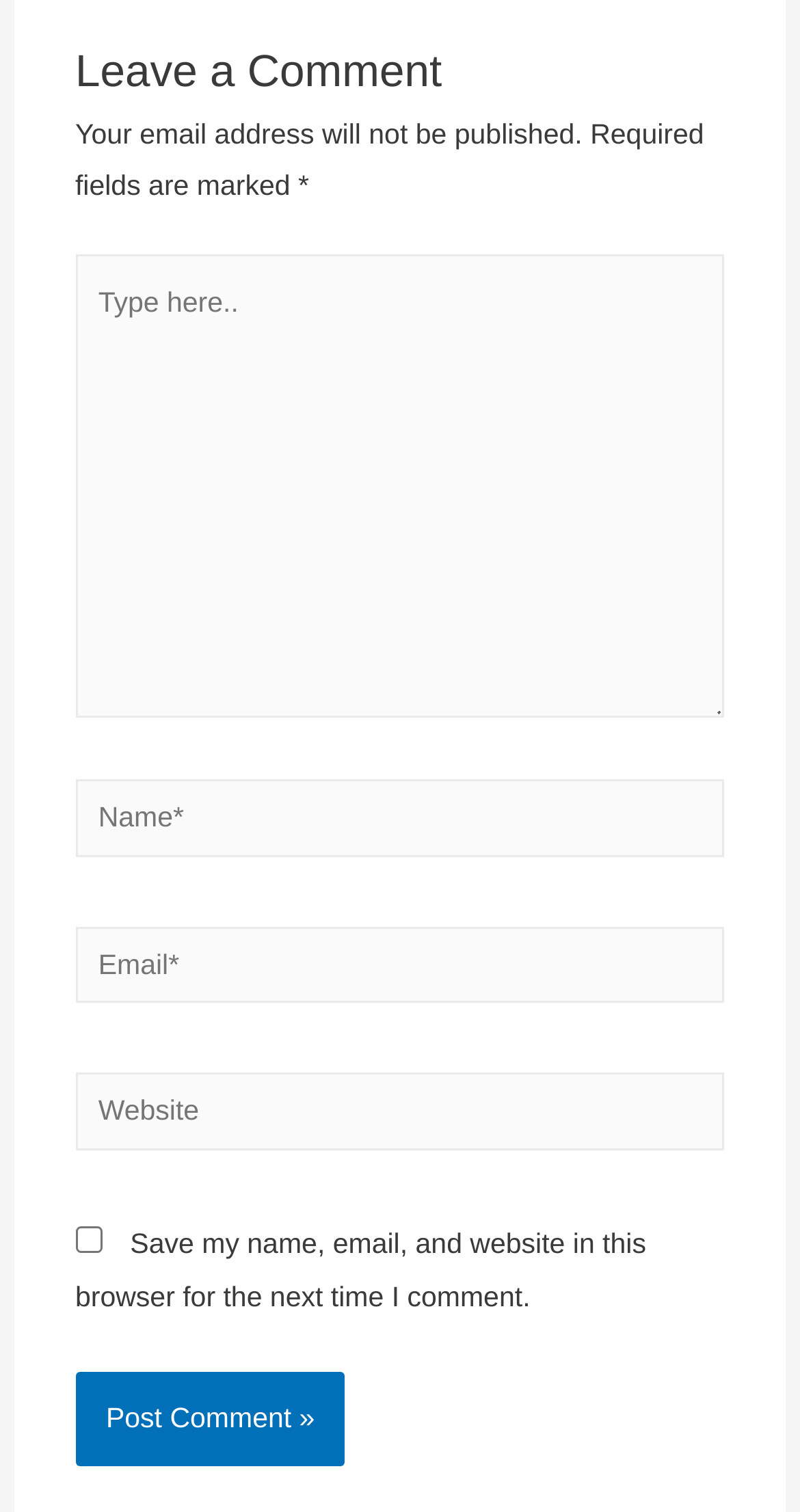Please find the bounding box for the UI element described by: "parent_node: Website name="url" placeholder="Website"".

[0.094, 0.709, 0.906, 0.76]